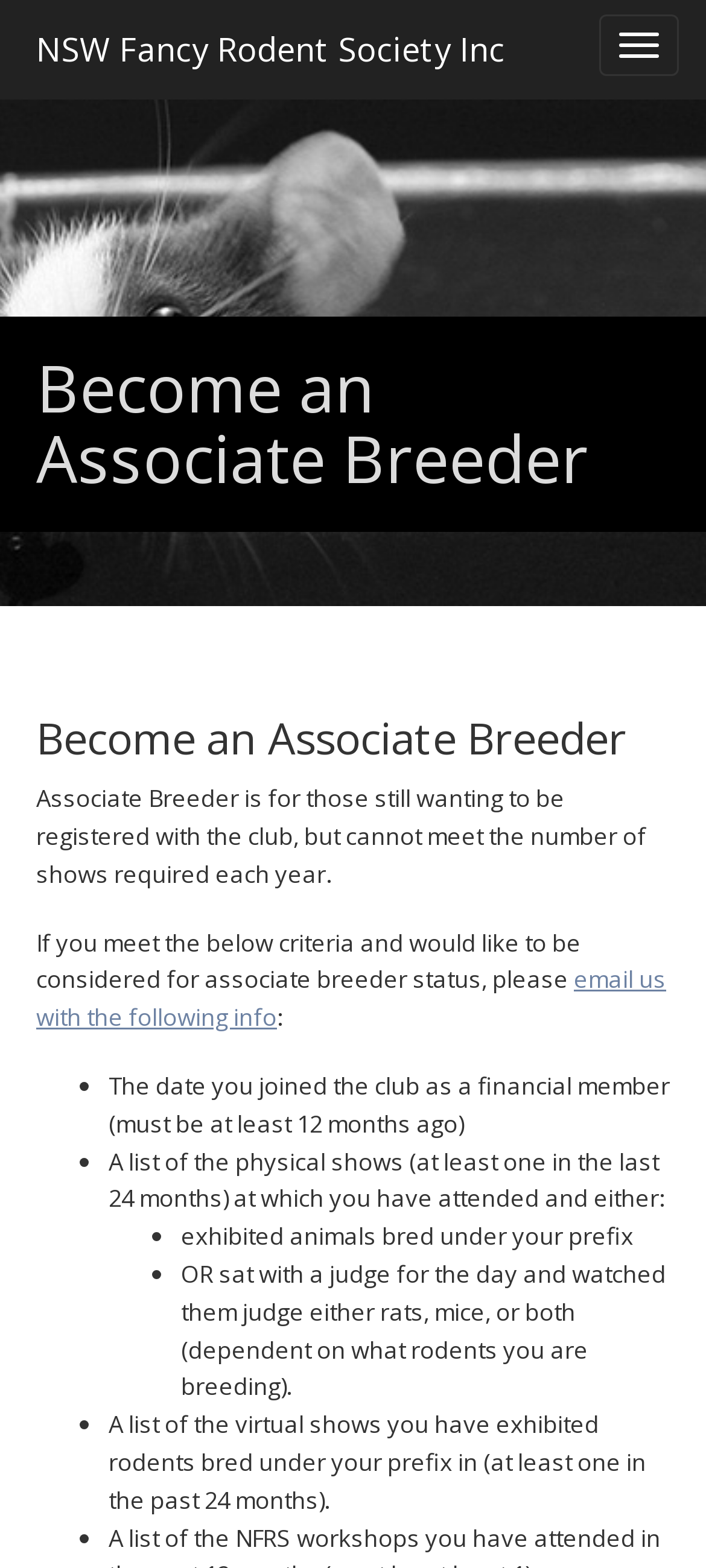Utilize the details in the image to give a detailed response to the question: How many virtual shows are required in the past 24 months?

The webpage states that one of the criteria to apply for Associate Breeder status is 'A list of the virtual shows you have exhibited rodents bred under your prefix in (at least one in the past 24 months)'. This indicates that you must have exhibited in at least one virtual show in the past 24 months to be eligible.